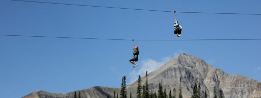What is the name of the resort featured in the image?
Using the visual information, respond with a single word or phrase.

Big Sky Resort